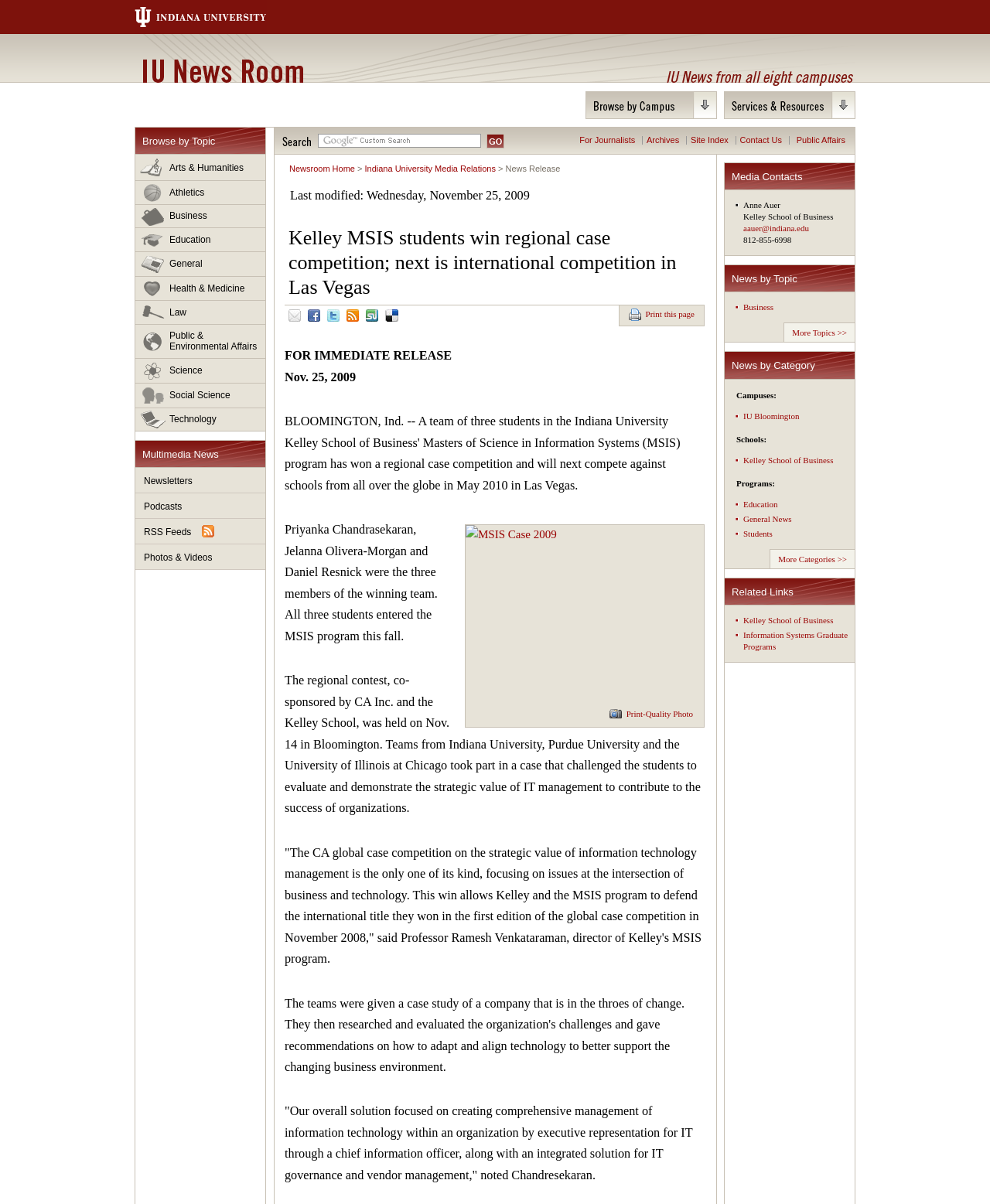Please determine the bounding box coordinates of the area that needs to be clicked to complete this task: 'View photos and videos'. The coordinates must be four float numbers between 0 and 1, formatted as [left, top, right, bottom].

[0.137, 0.452, 0.268, 0.473]